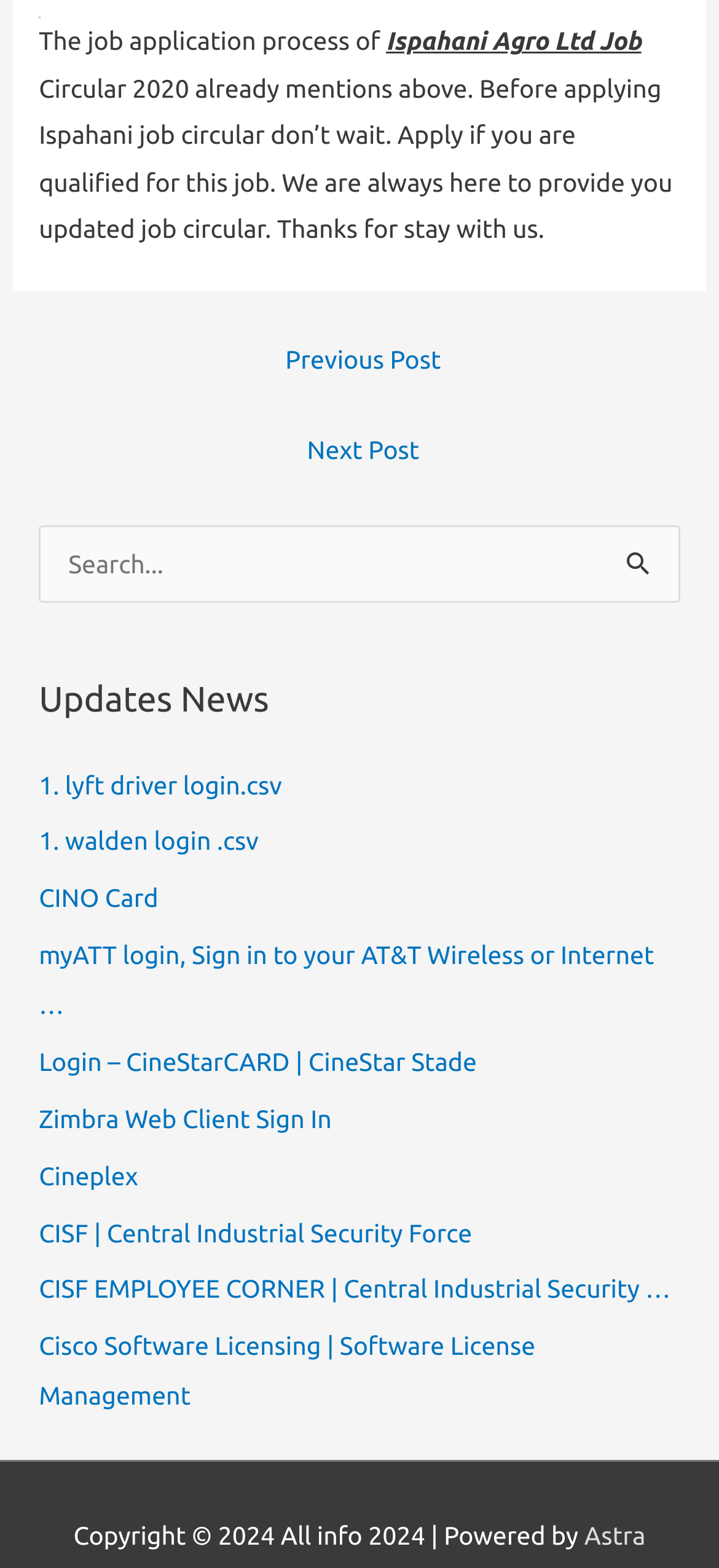Locate the bounding box coordinates of the clickable area to execute the instruction: "Click on the next post". Provide the coordinates as four float numbers between 0 and 1, represented as [left, top, right, bottom].

[0.024, 0.27, 0.986, 0.308]